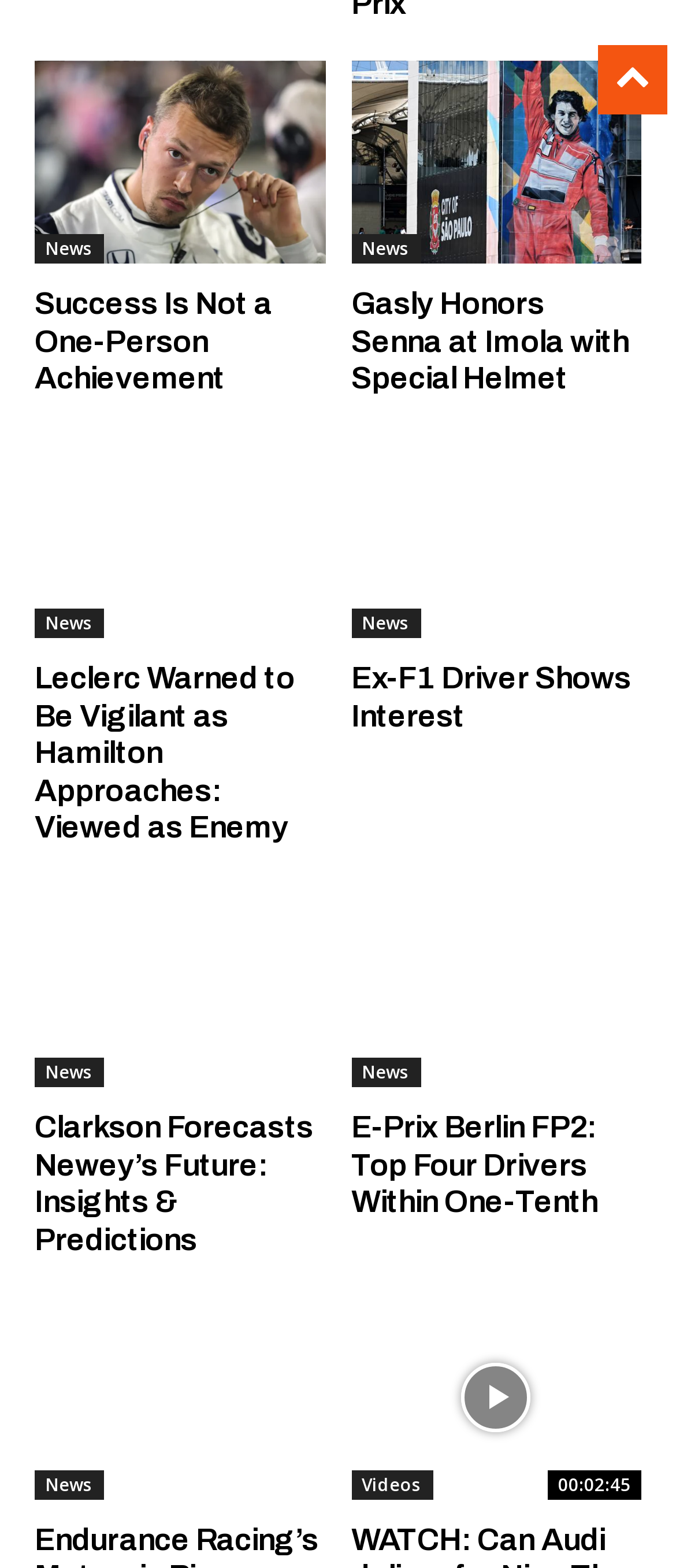Use a single word or phrase to answer the question:
What is the category of the link at the bottom right?

Videos